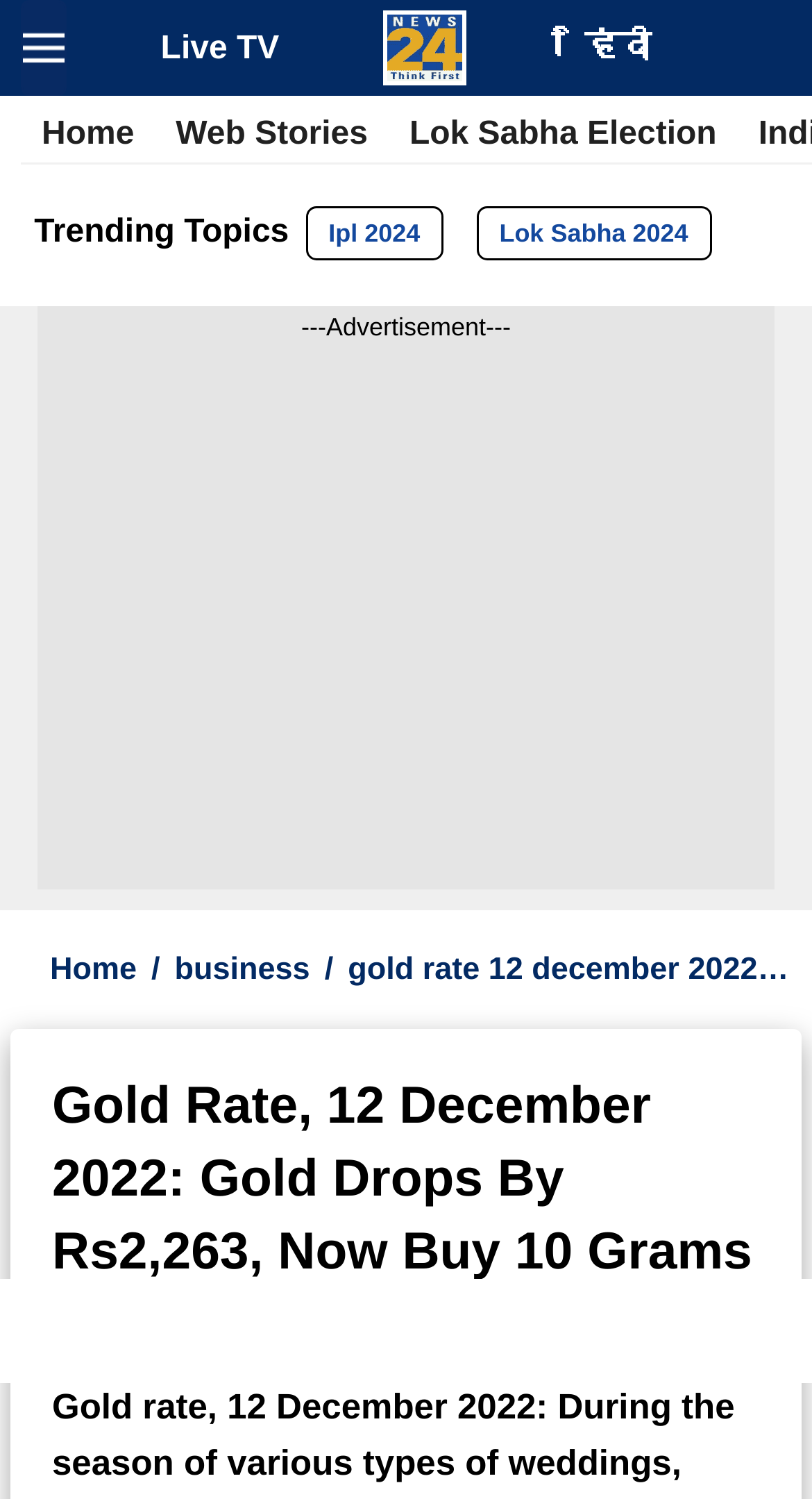How many grams of gold can be bought for Rs31,553?
Based on the visual content, answer with a single word or a brief phrase.

10